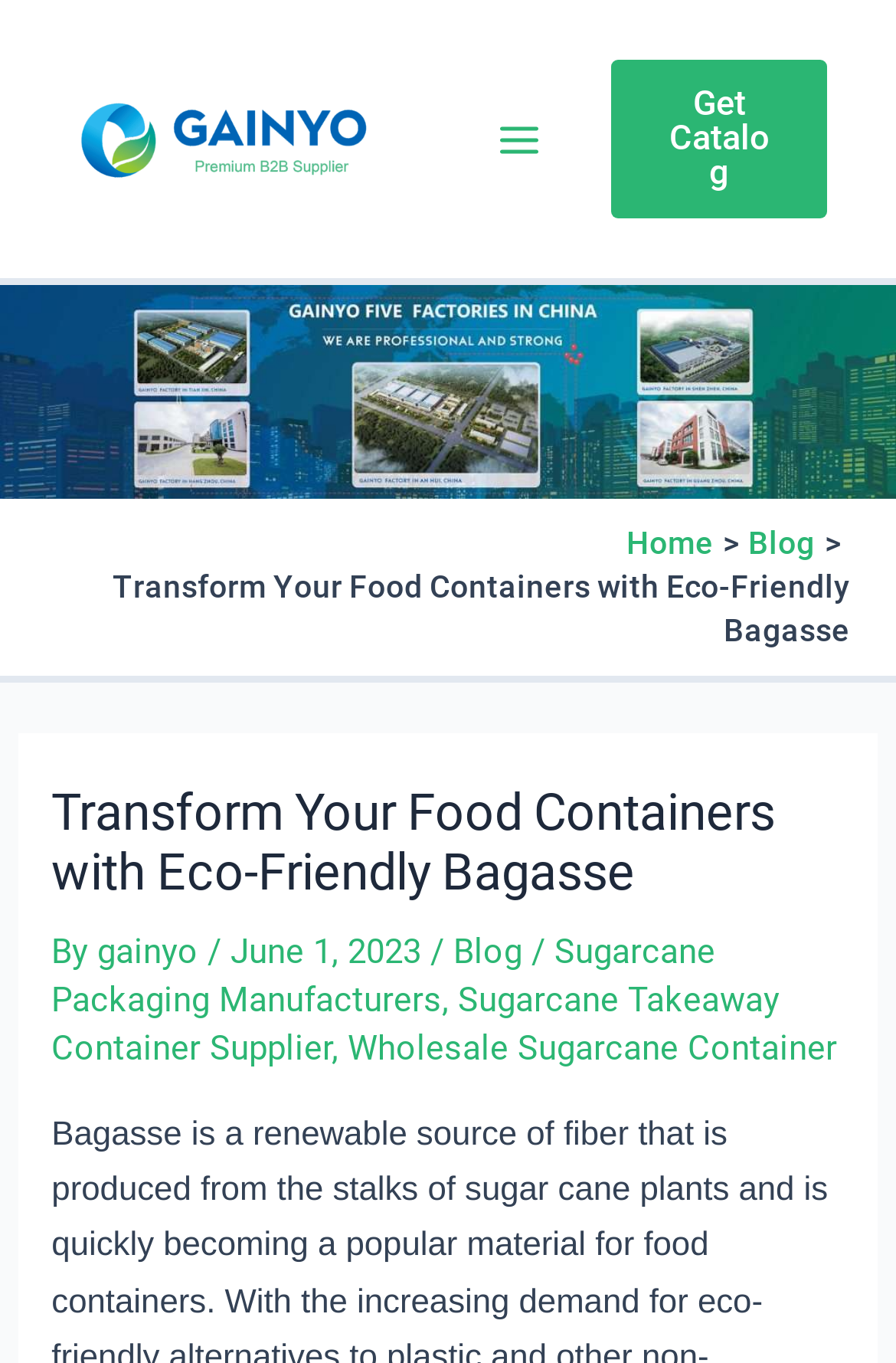Identify the bounding box coordinates of the element that should be clicked to fulfill this task: "Visit the 'Home' page". The coordinates should be provided as four float numbers between 0 and 1, i.e., [left, top, right, bottom].

[0.699, 0.384, 0.796, 0.411]